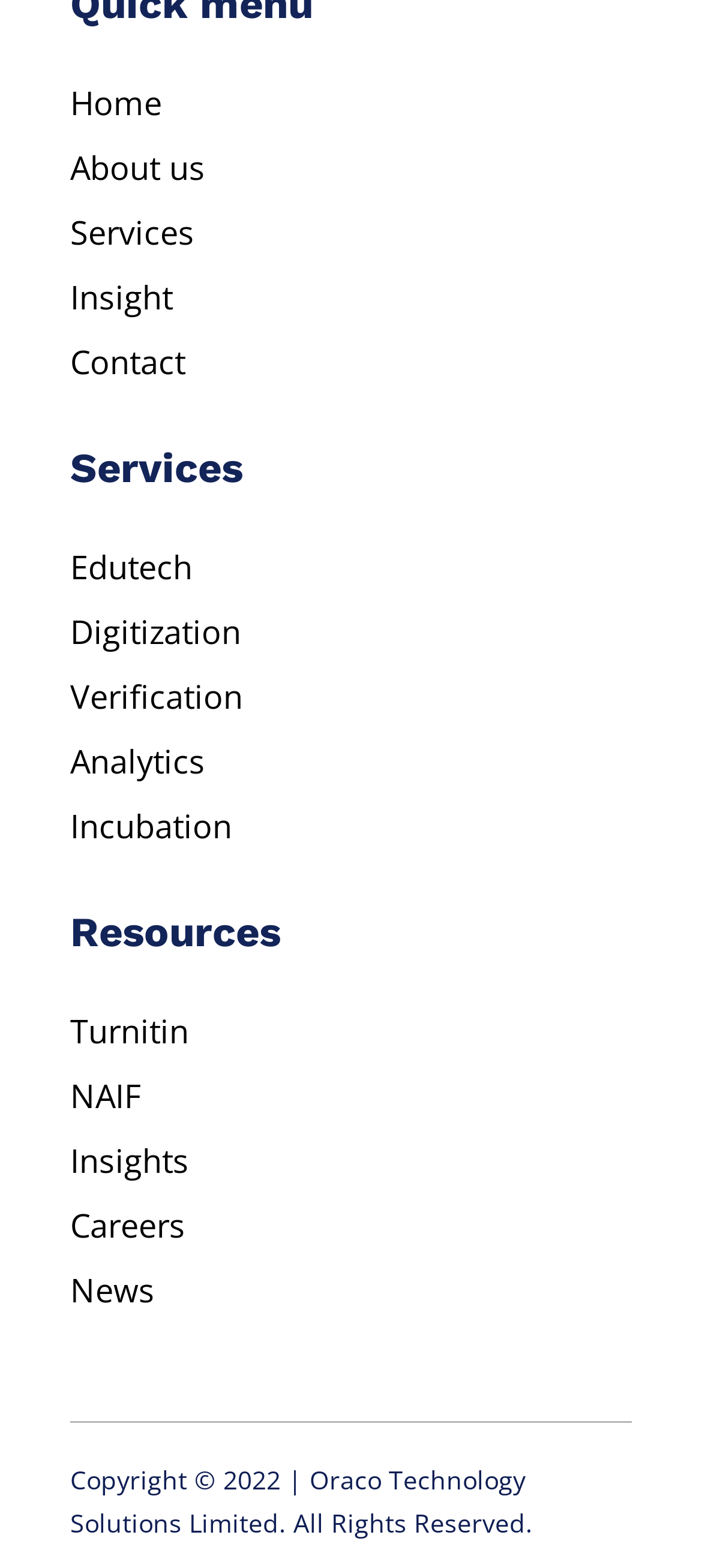Could you provide the bounding box coordinates for the portion of the screen to click to complete this instruction: "explore edutech"?

[0.1, 0.348, 0.274, 0.375]